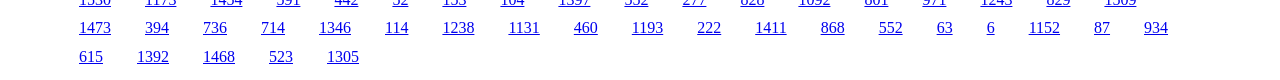Please identify the bounding box coordinates of the region to click in order to complete the given instruction: "go to the last link". The coordinates should be four float numbers between 0 and 1, i.e., [left, top, right, bottom].

[0.855, 0.242, 0.867, 0.455]